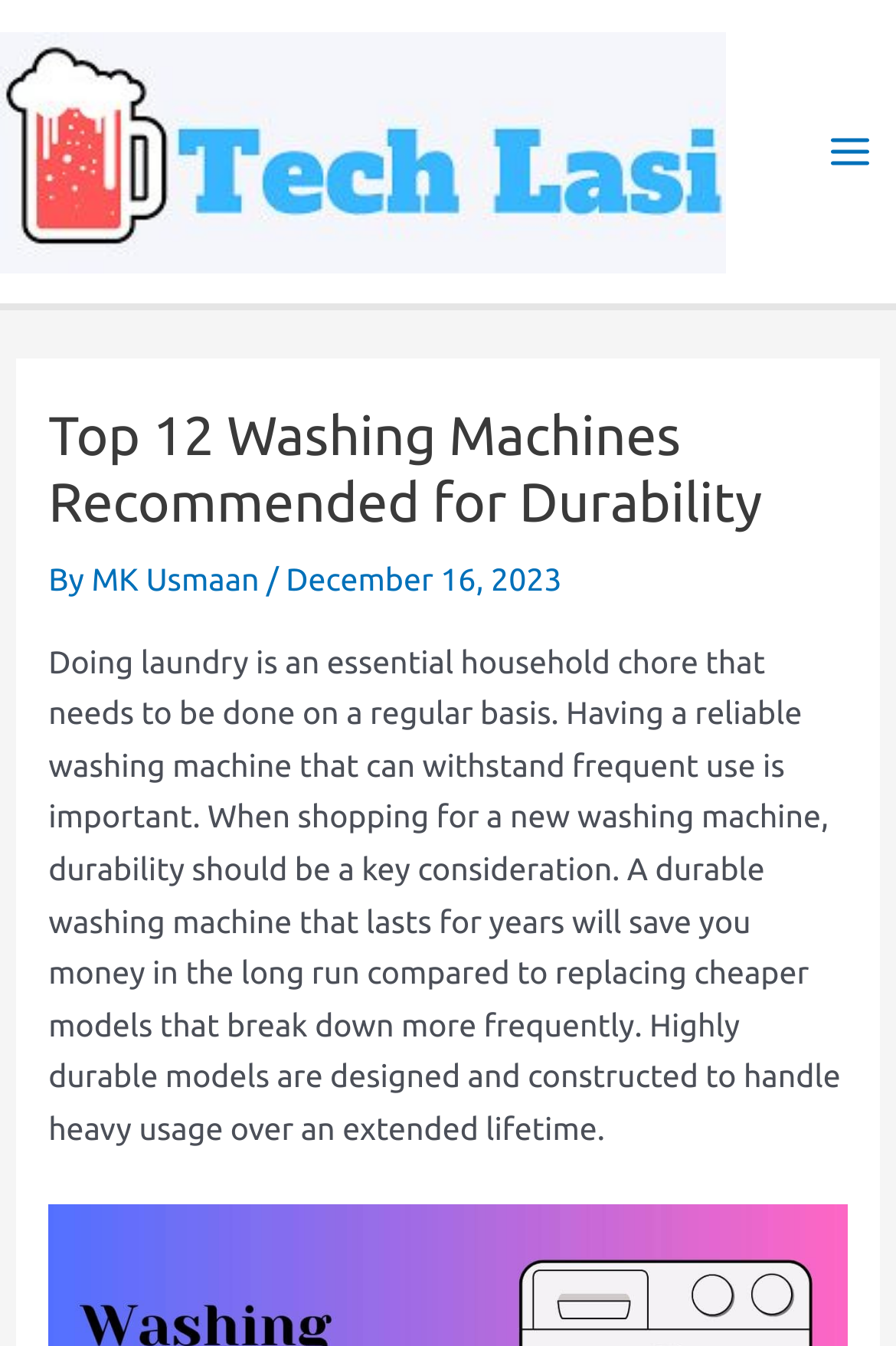What is the topic of the webpage?
Use the image to answer the question with a single word or phrase.

washing machines